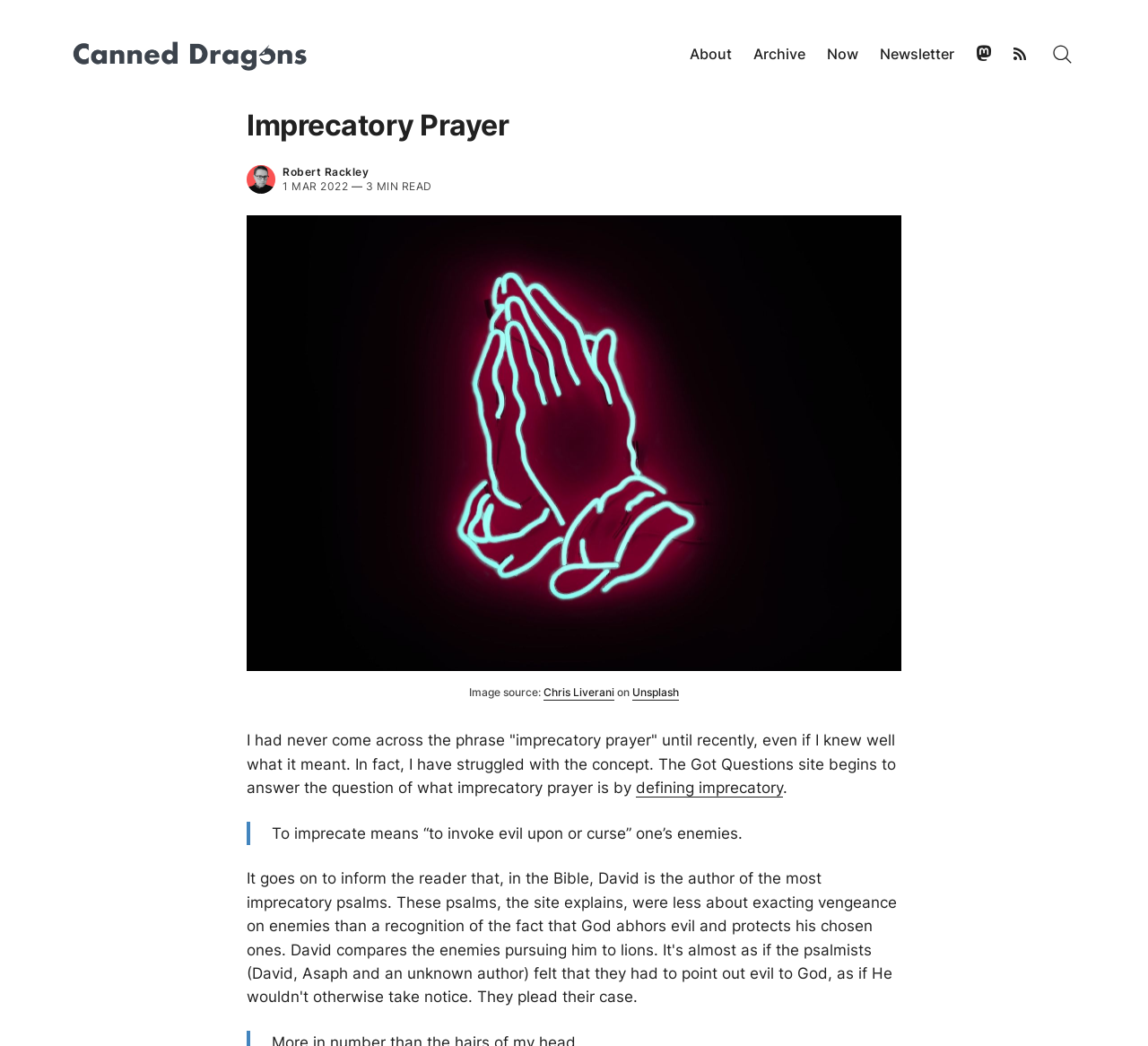Find and specify the bounding box coordinates that correspond to the clickable region for the instruction: "Learn more about imprecatory prayer".

[0.554, 0.745, 0.682, 0.762]